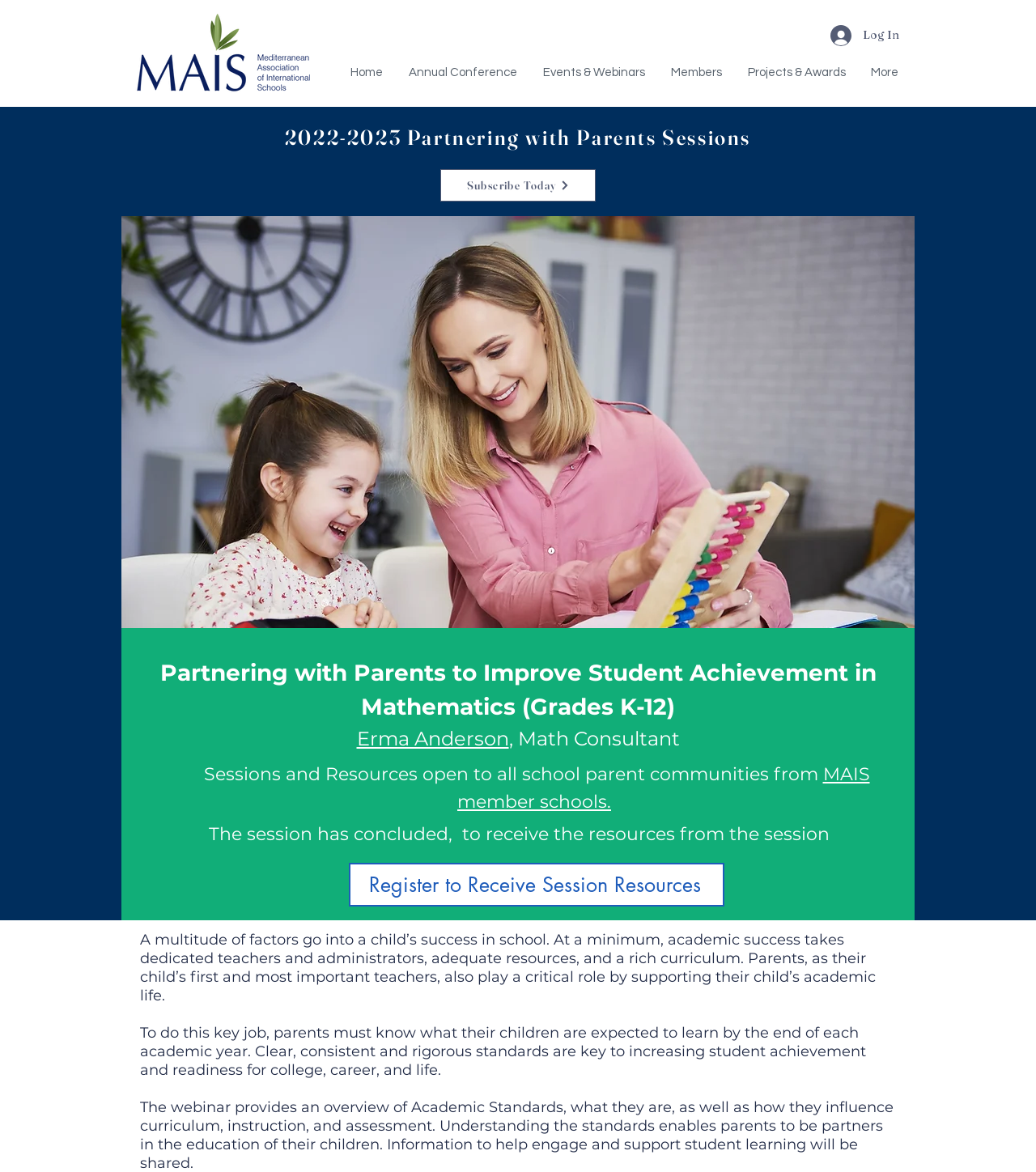Provide the bounding box coordinates for the specified HTML element described in this description: "Erma Anderson". The coordinates should be four float numbers ranging from 0 to 1, in the format [left, top, right, bottom].

[0.344, 0.62, 0.491, 0.64]